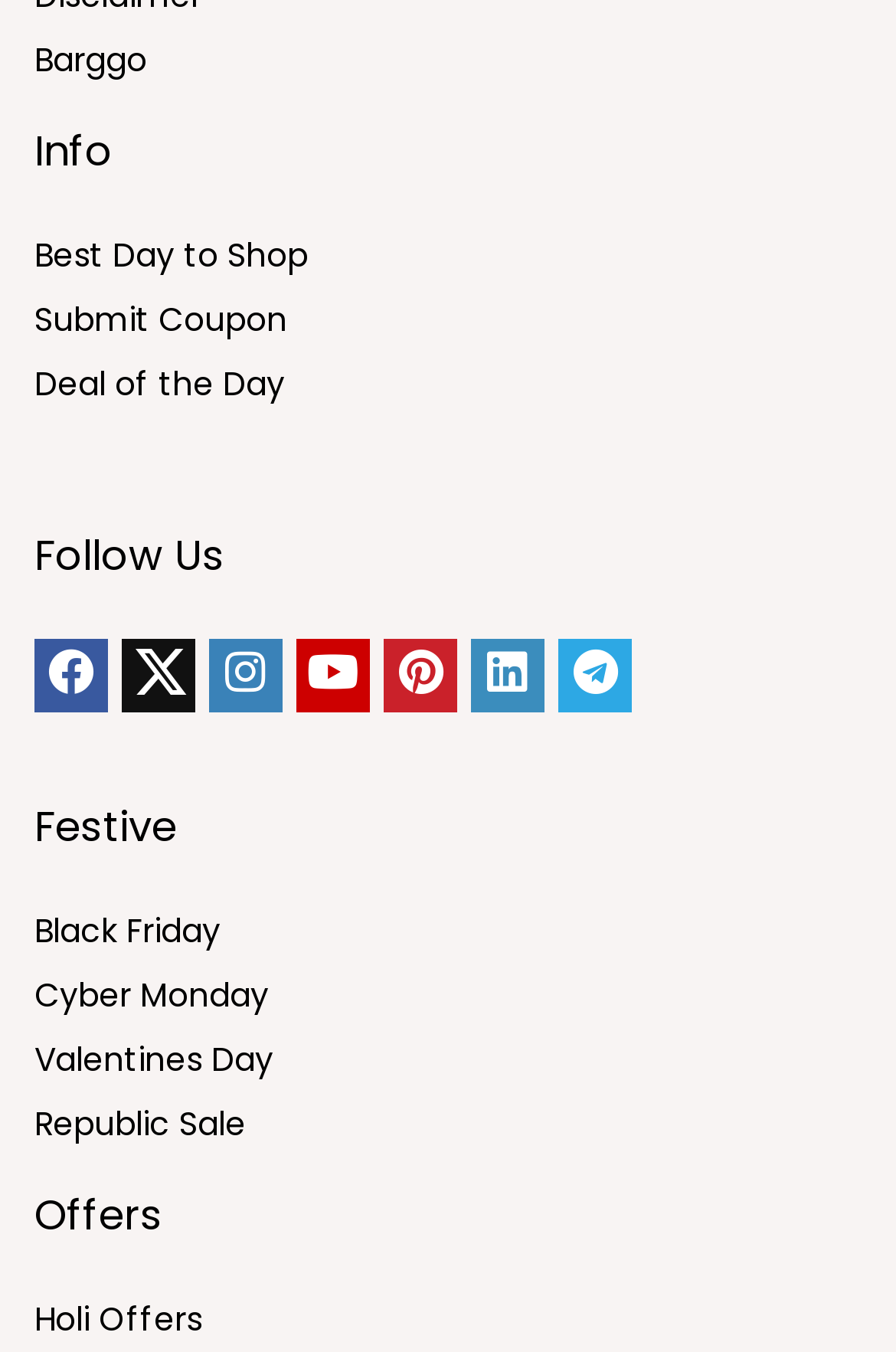Please respond in a single word or phrase: 
What social media platforms are available?

Multiple